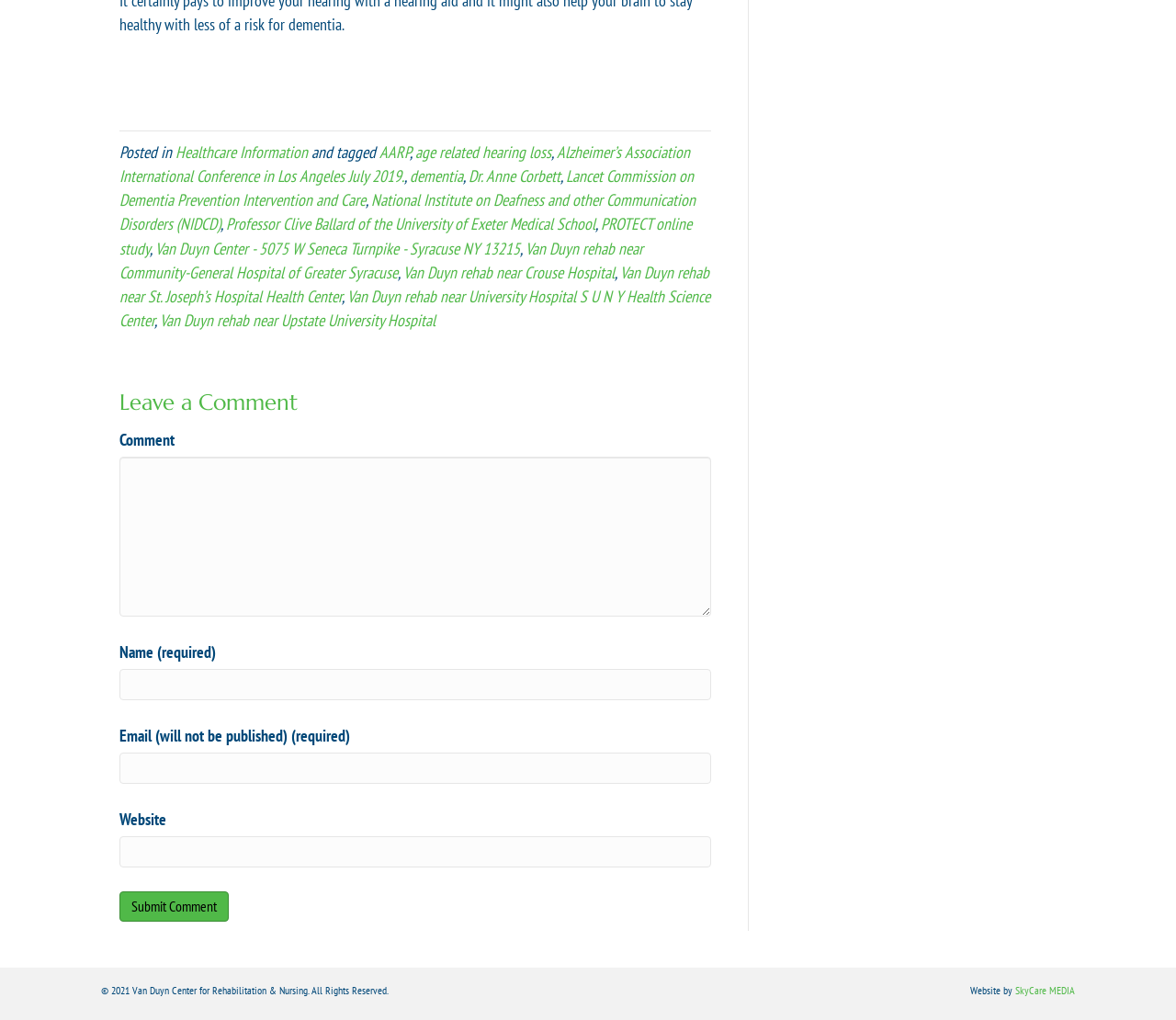Provide a one-word or brief phrase answer to the question:
How many links are there in the post?

13